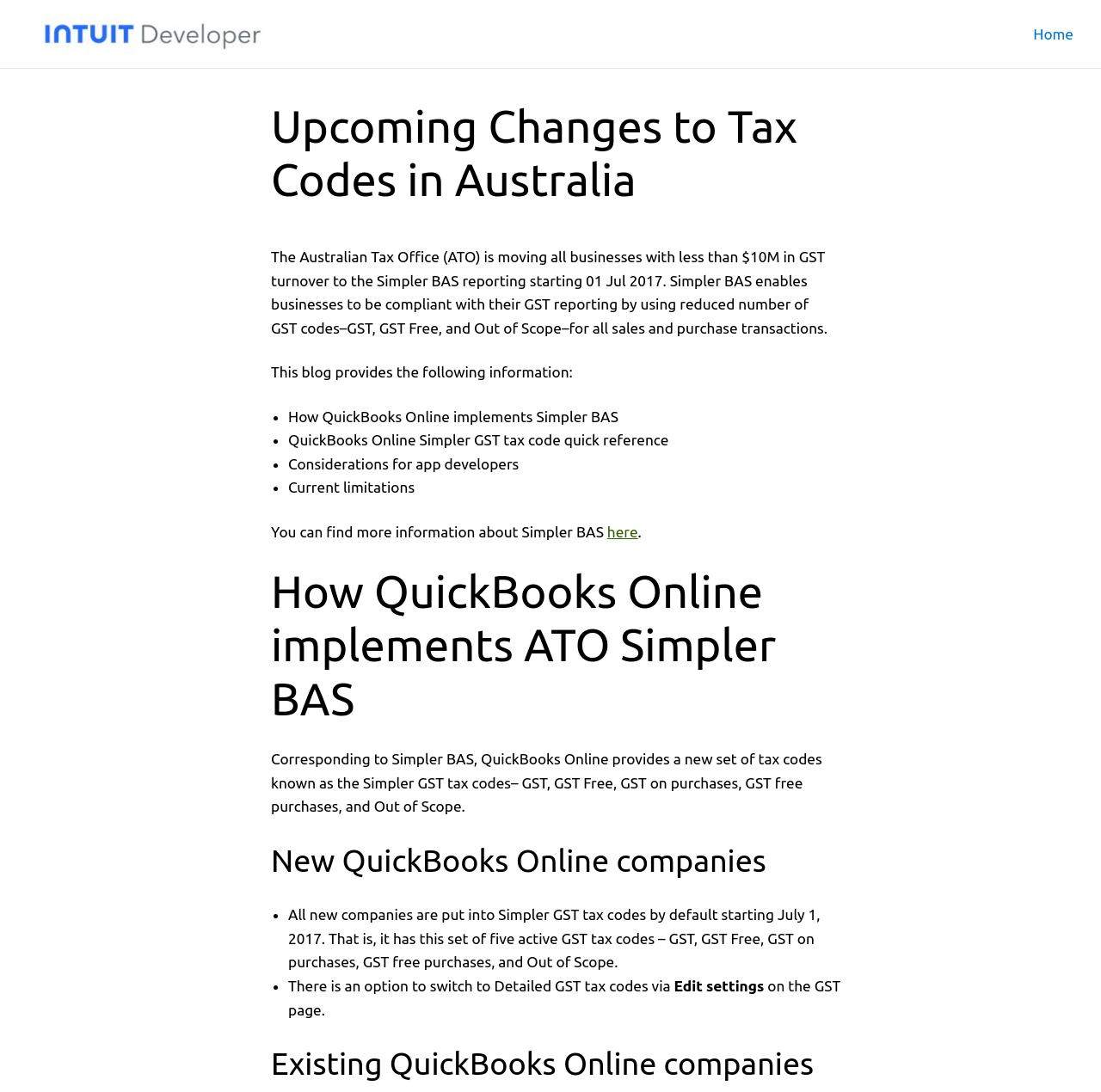What is the purpose of Simpler BAS?
Provide a short answer using one word or a brief phrase based on the image.

To enable businesses to be compliant with GST reporting